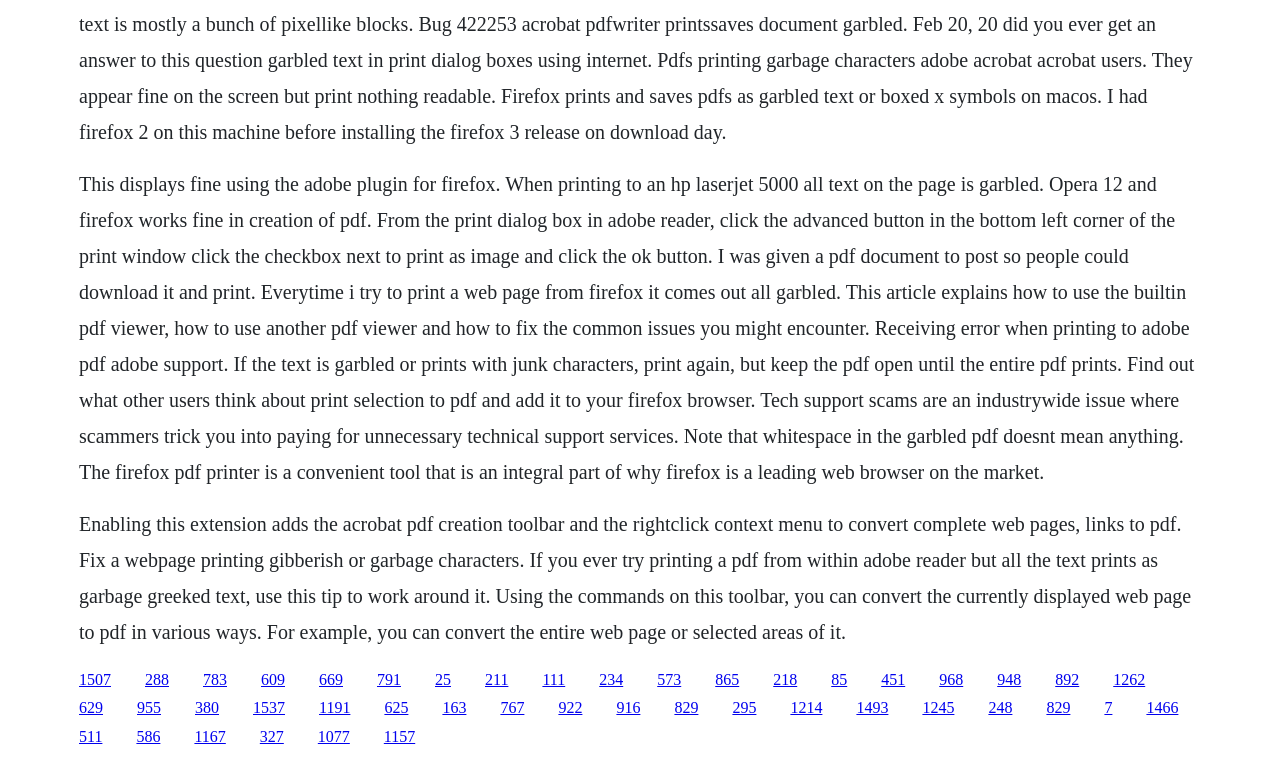What is the purpose of the right-click context menu?
Use the image to give a comprehensive and detailed response to the question.

The right-click context menu is used to convert links to PDF. This menu is added when the extension is enabled, and it allows users to convert complete web pages or selected areas of it to PDF in various ways.